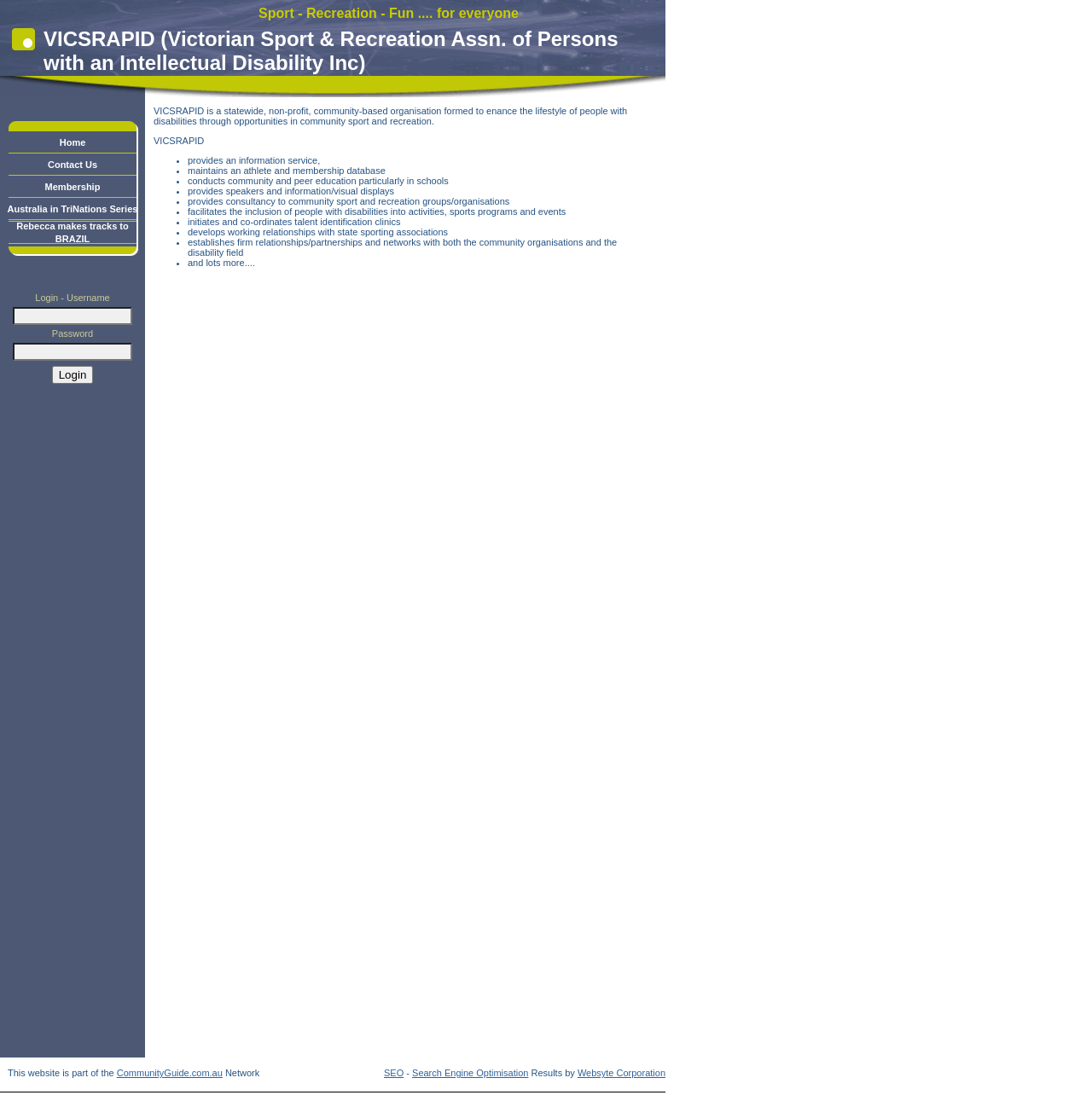Answer the question with a single word or phrase: 
What is the topic of the news article?

Rebecca makes tracks to BRAZIL